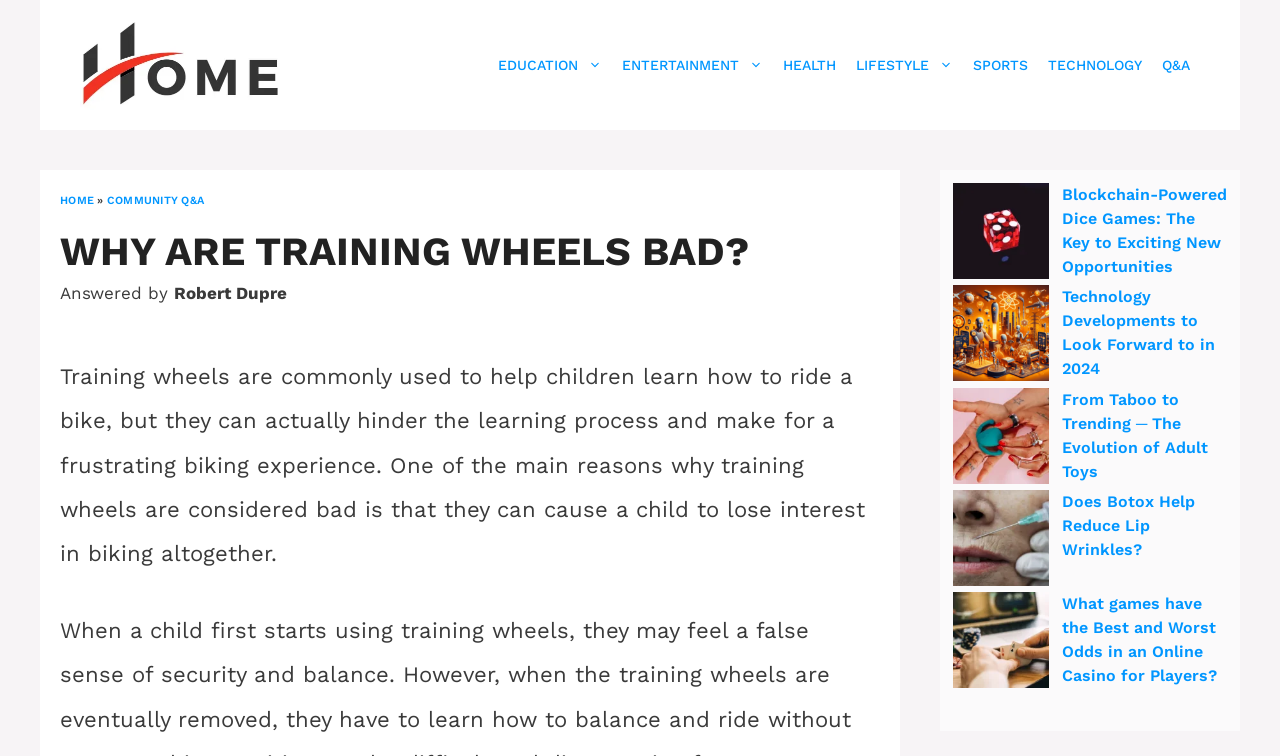Identify the bounding box coordinates of the section to be clicked to complete the task described by the following instruction: "Click on the 'WHY ARE TRAINING WHEELS BAD?' heading". The coordinates should be four float numbers between 0 and 1, formatted as [left, top, right, bottom].

[0.047, 0.302, 0.688, 0.365]